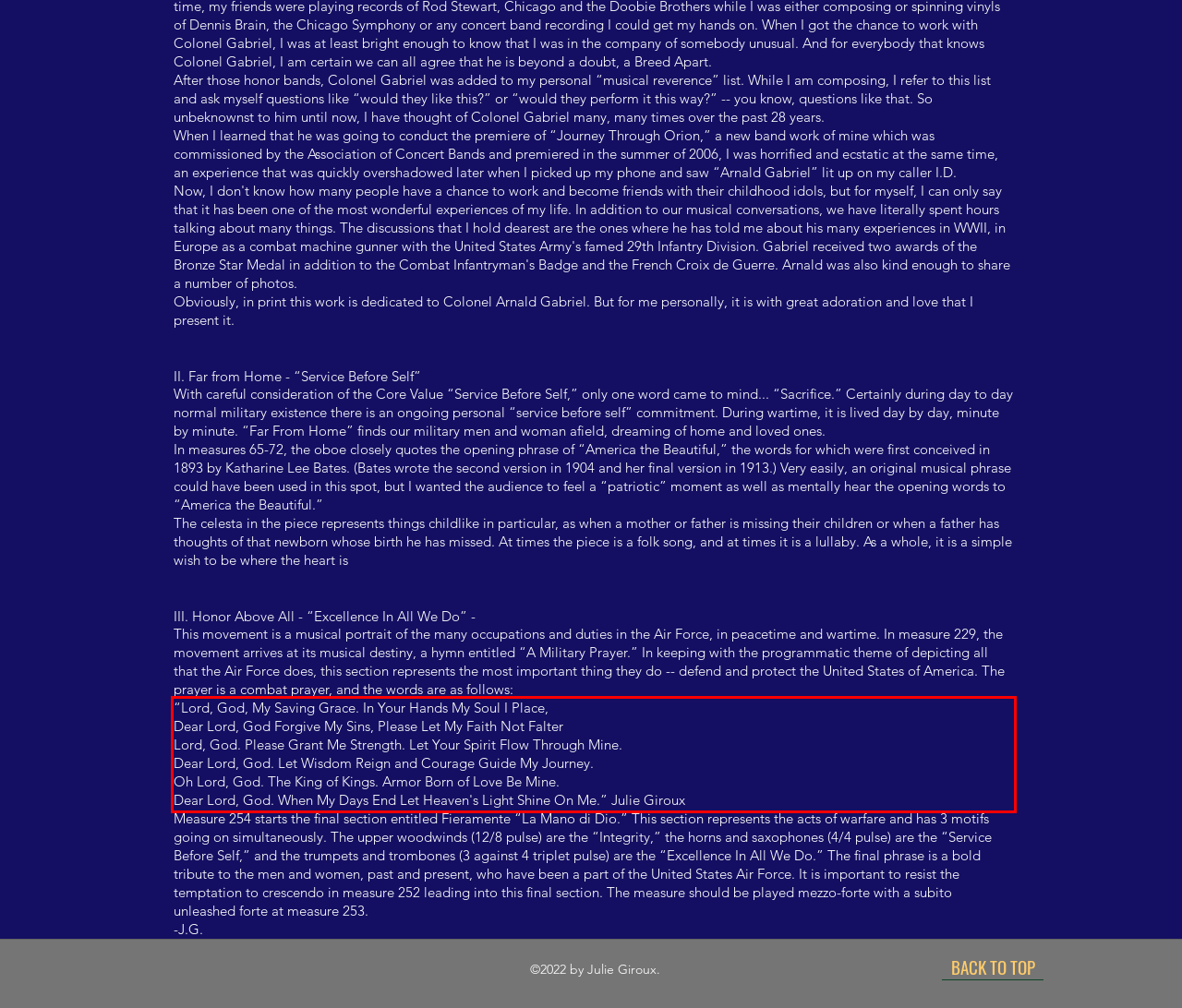Please perform OCR on the UI element surrounded by the red bounding box in the given webpage screenshot and extract its text content.

“Lord, God, My Saving Grace. In Your Hands My Soul I Place, Dear Lord, God Forgive My Sins, Please Let My Faith Not Falter Lord, God. Please Grant Me Strength. Let Your Spirit Flow Through Mine. Dear Lord, God. Let Wisdom Reign and Courage Guide My Journey. Oh Lord, God. The King of Kings. Armor Born of Love Be Mine. Dear Lord, God. When My Days End Let Heaven's Light Shine On Me.” Julie Giroux